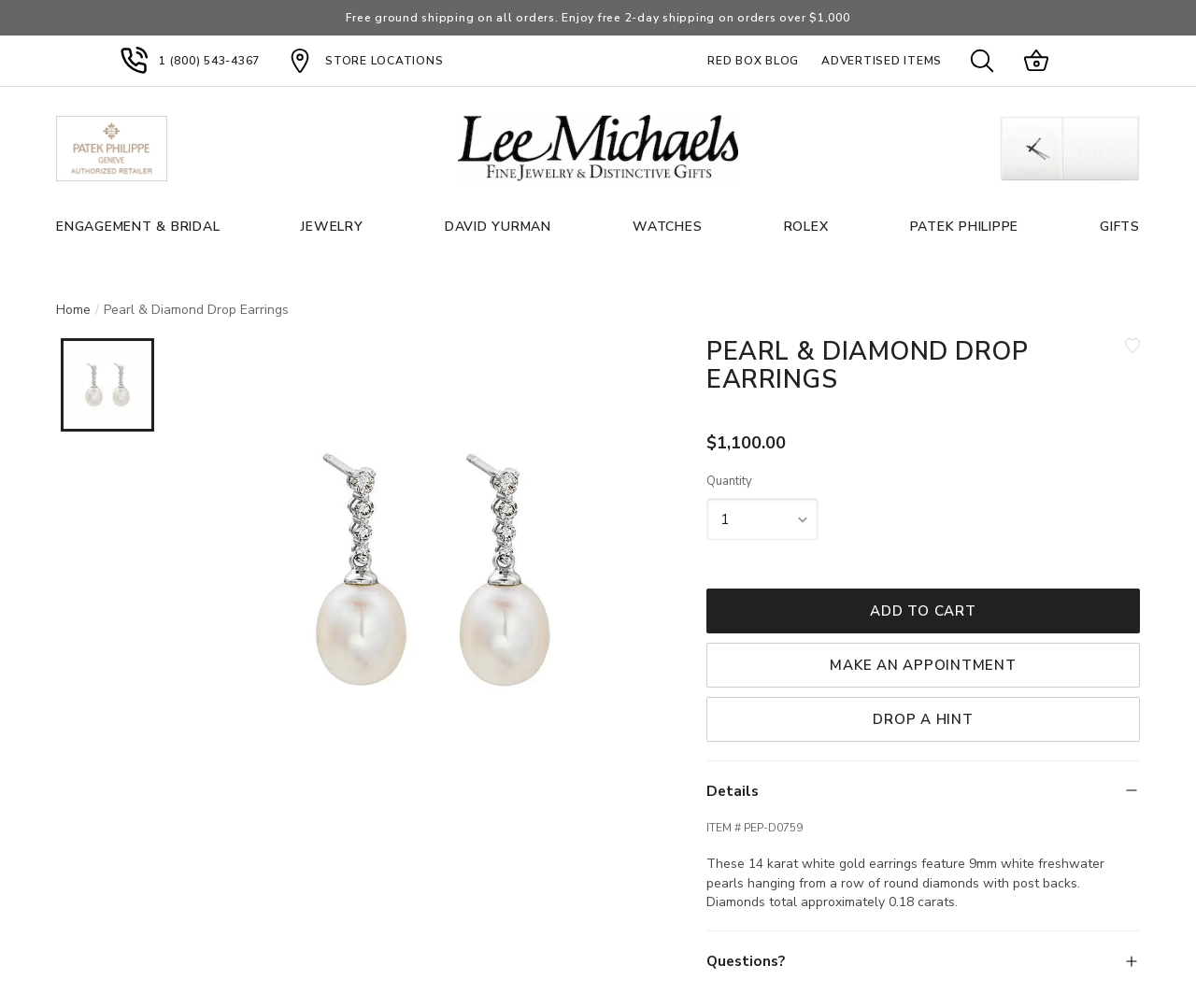Specify the bounding box coordinates of the region I need to click to perform the following instruction: "Visit store locations". The coordinates must be four float numbers in the range of 0 to 1, i.e., [left, top, right, bottom].

[0.272, 0.052, 0.371, 0.069]